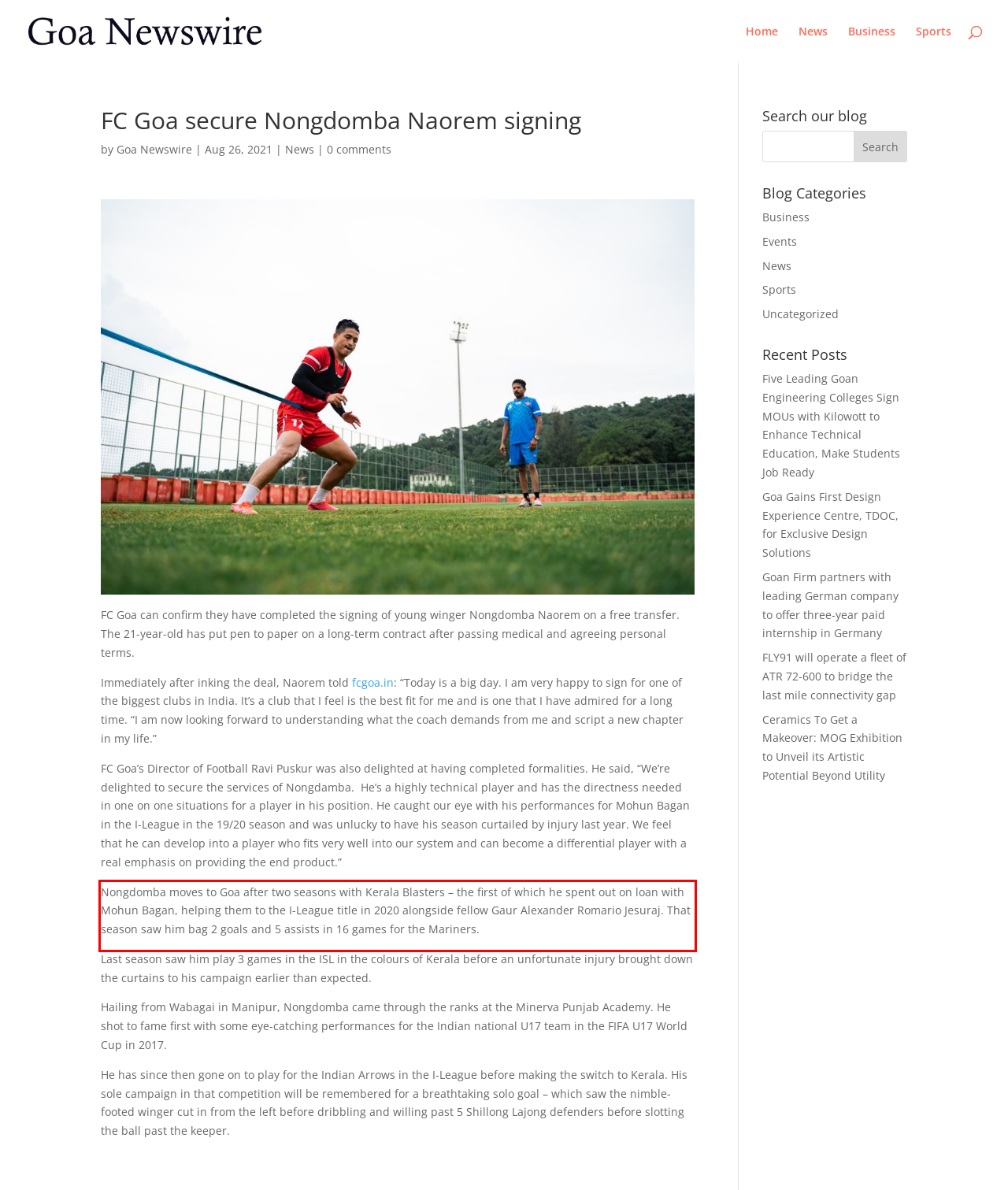Please perform OCR on the UI element surrounded by the red bounding box in the given webpage screenshot and extract its text content.

Nongdomba moves to Goa after two seasons with Kerala Blasters – the first of which he spent out on loan with Mohun Bagan, helping them to the I-League title in 2020 alongside fellow Gaur Alexander Romario Jesuraj. That season saw him bag 2 goals and 5 assists in 16 games for the Mariners.